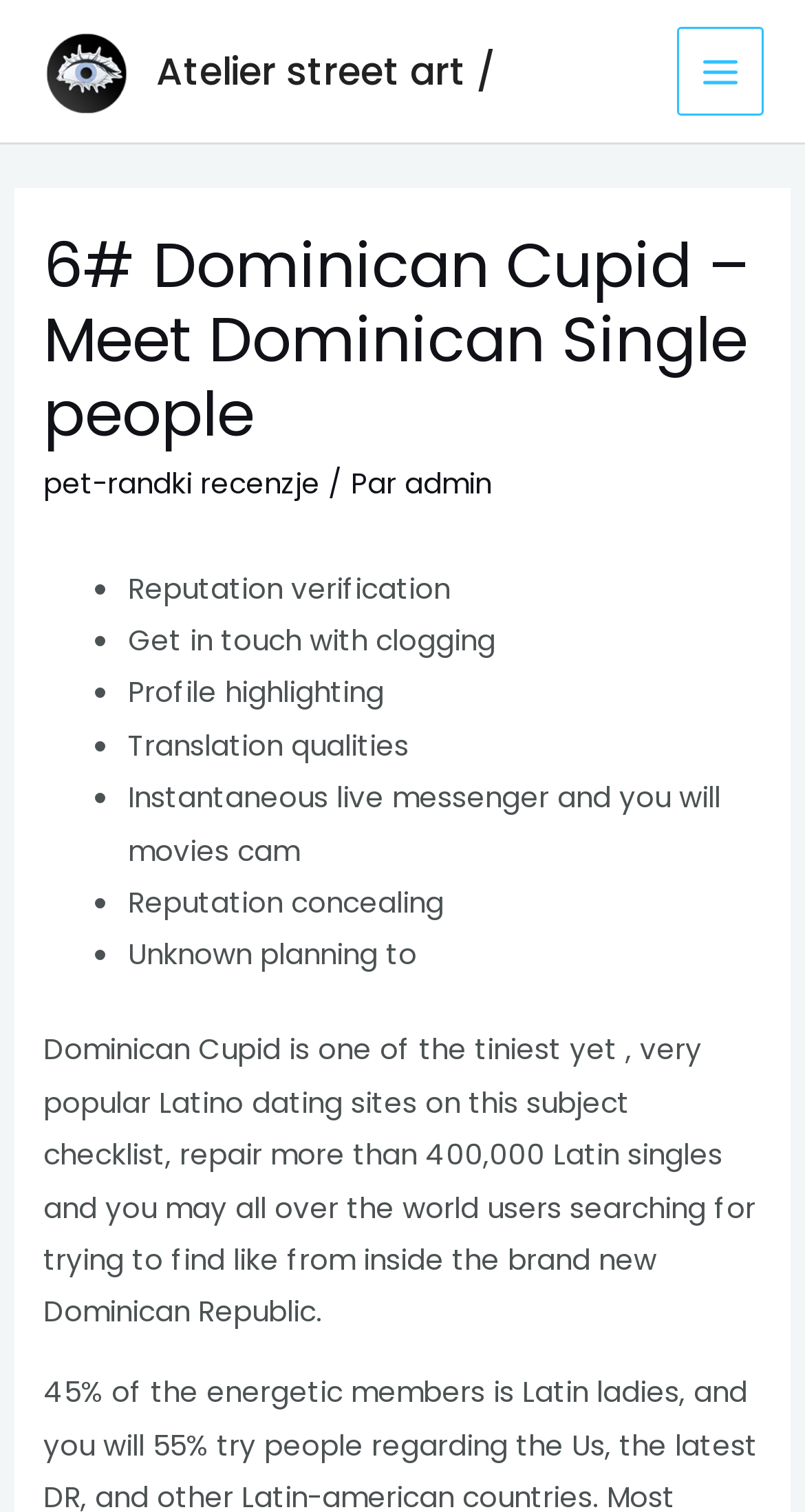Provide a thorough description of the webpage you see.

This webpage appears to be a dating site, specifically focused on Dominican singles. At the top left, there is a link to "streetart" accompanied by a small image. Next to it, there is a link to "Atelier street art /". On the top right, there is a button labeled "MAIN MENU" with an image beside it.

Below the top section, there is a header area with a heading that reads "6# Dominican Cupid – Meet Dominican Single people". Underneath, there are three links: "pet-randki recenzje", "admin", and a separator text "/ Par". 

The main content of the page is a list of features or services offered by the dating site. The list is marked with bullet points and includes items such as "Reputation verification", "Get in touch with clogging", "Profile highlighting", and several others. Each item is a brief phrase or sentence describing the feature.

At the bottom of the page, there is a paragraph of text that describes the dating site, stating that it is one of the smallest yet most popular Latino dating sites, with over 400,000 Latin singles and users from around the world searching for love in the Dominican Republic.